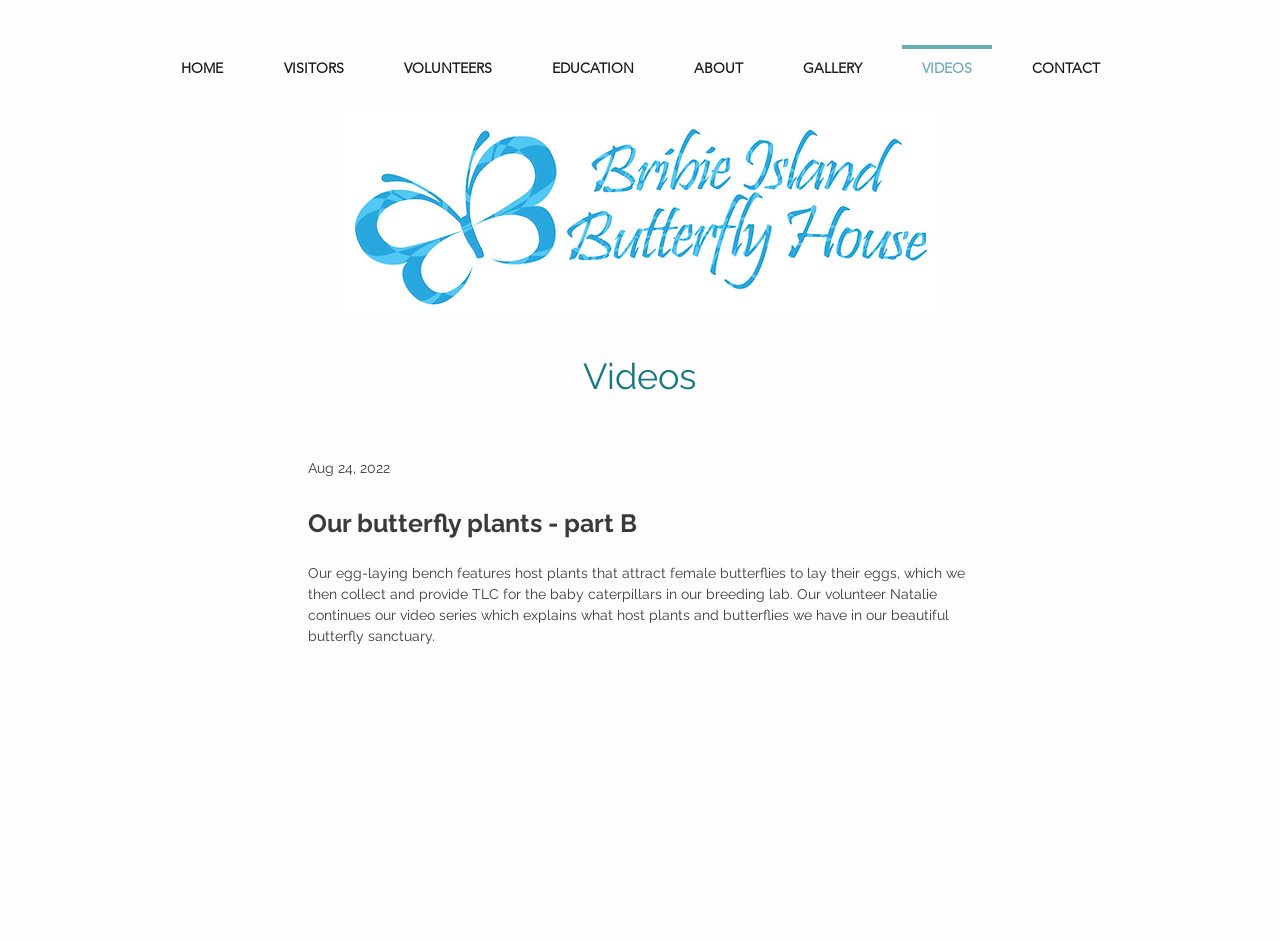What is the purpose of the egg-laying bench?
Look at the image and answer the question using a single word or phrase.

Attract female butterflies to lay eggs